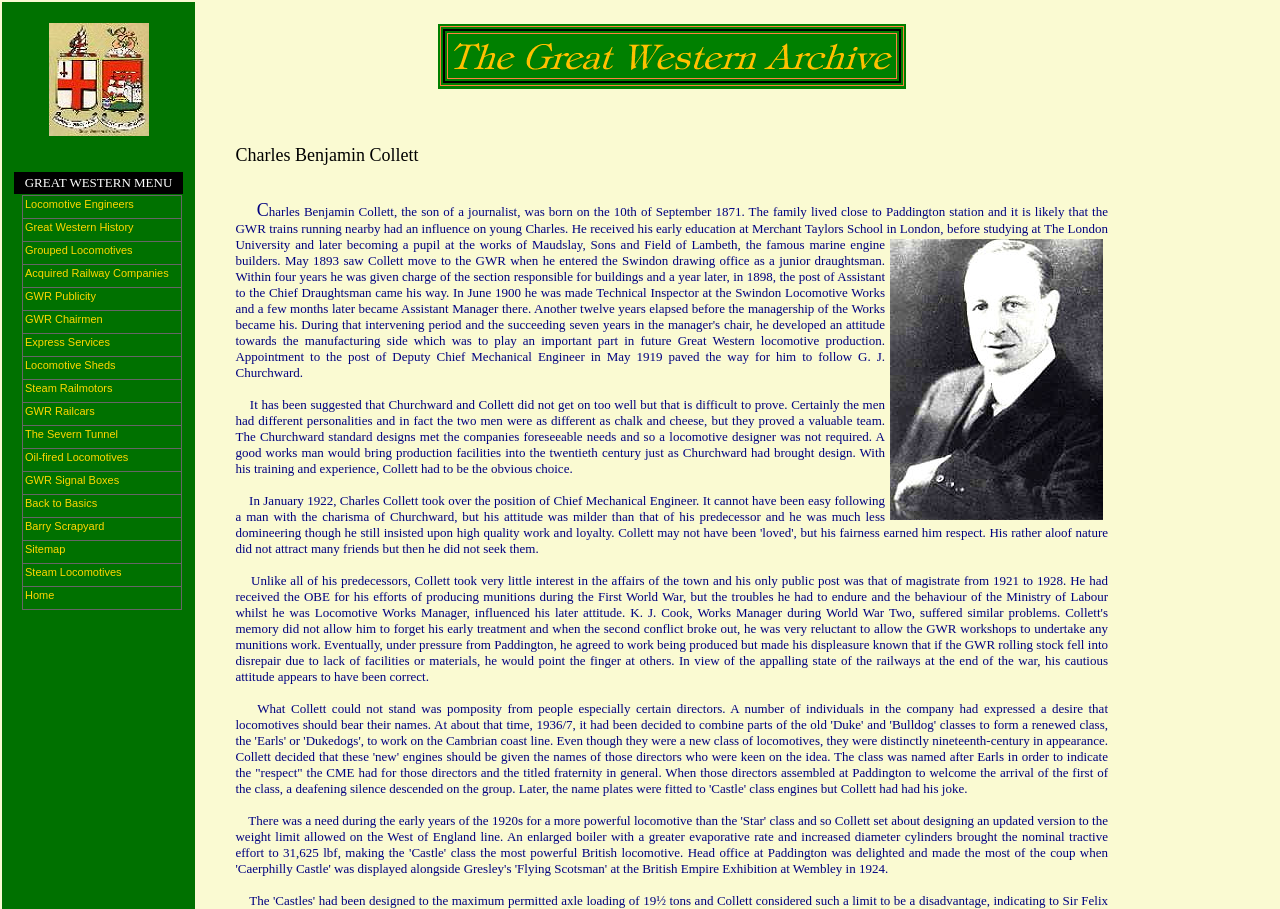What is the subject of the image at coordinates [0.695, 0.263, 0.862, 0.572]?
Please answer the question with as much detail and depth as you can.

I determined the answer by reading the OCR text associated with the image element at coordinates [0.695, 0.263, 0.862, 0.572], which is 'Charles Benjamin Collett, OBE.'. This suggests that the subject of the image is Charles Benjamin Collett.